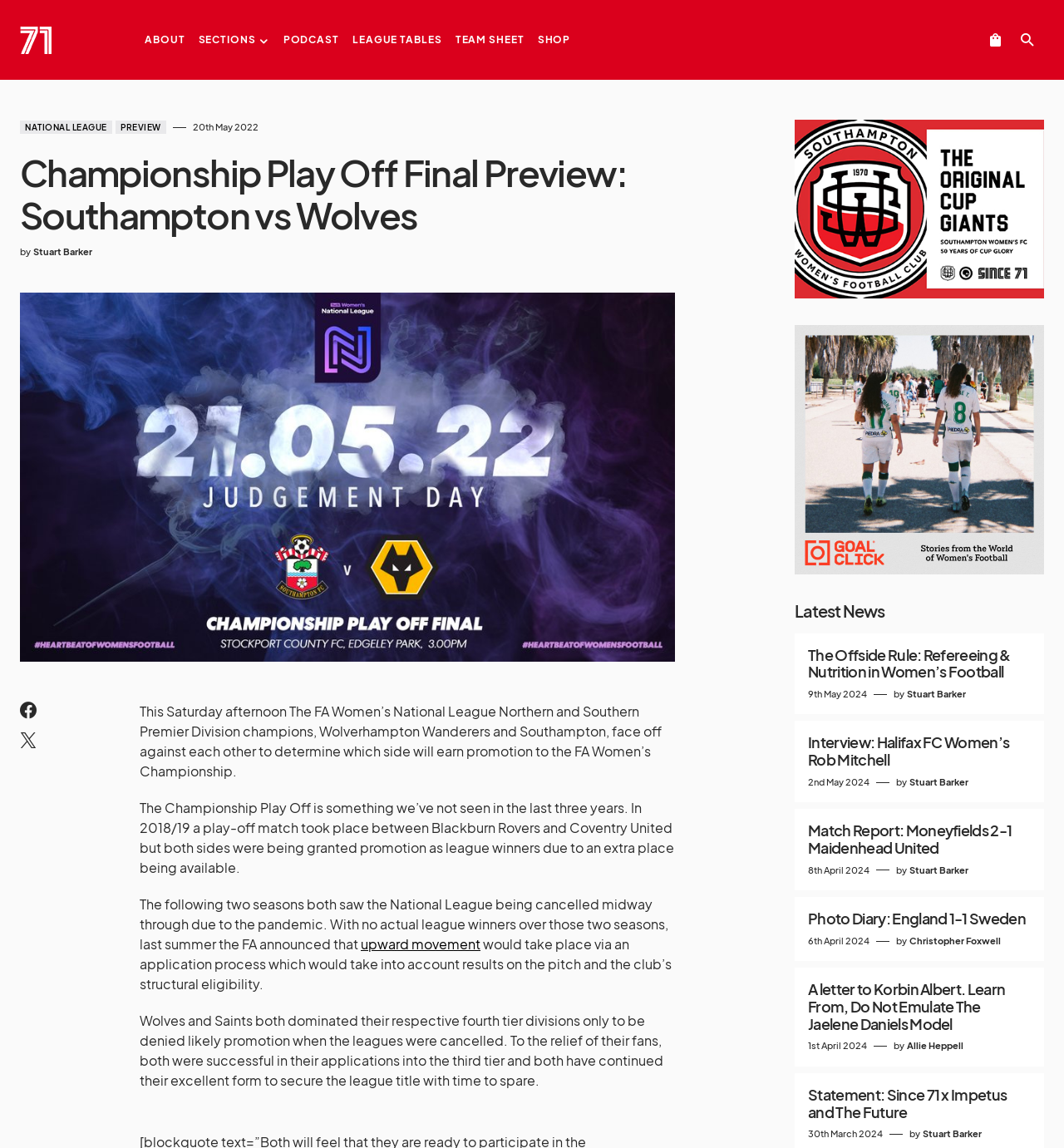Based on the image, please respond to the question with as much detail as possible:
Who wrote the article 'Championship Play Off Final Preview: Southampton vs Wolves'?

The author's name can be found below the title of the article, where it says 'by Stuart Barker'.